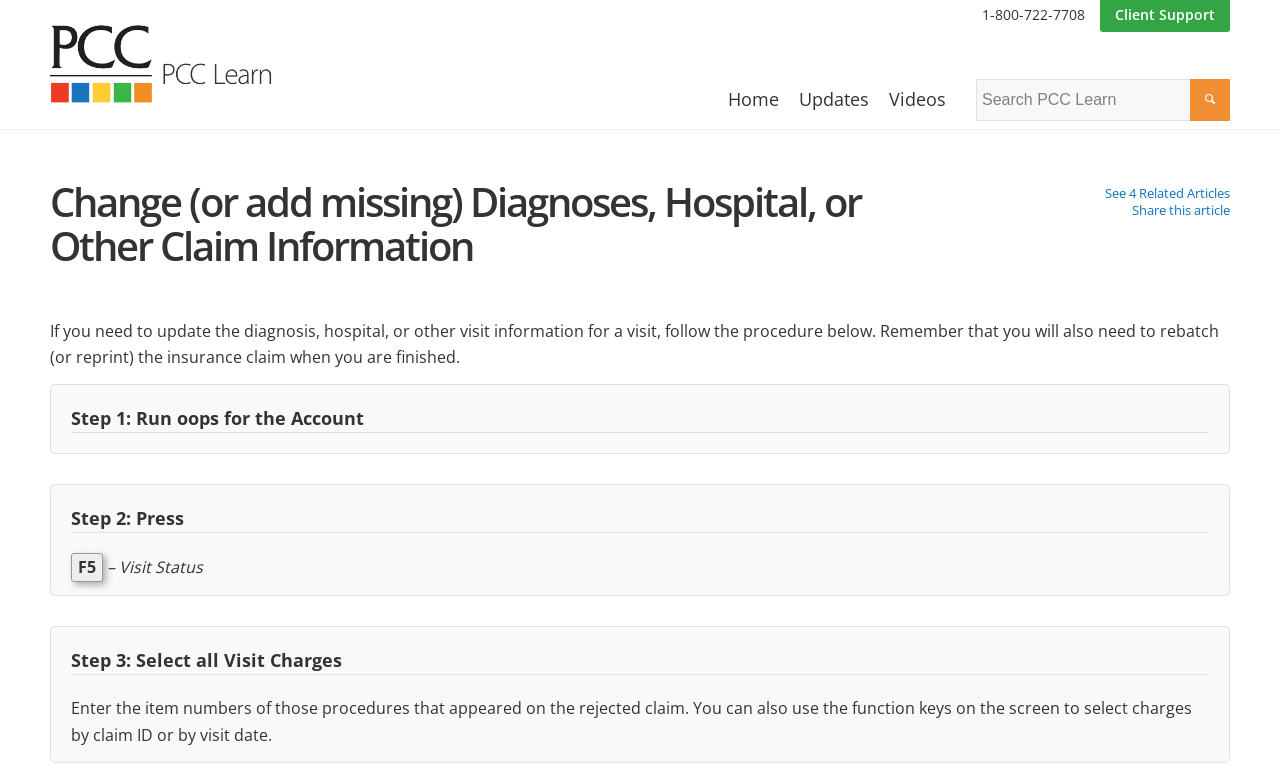Analyze the image and provide a detailed answer to the question: What is the third step in the procedure?

I found this information by looking at the step-by-step procedure outlined on the page, where Step 3 is labeled as 'Select all Visit Charges'.